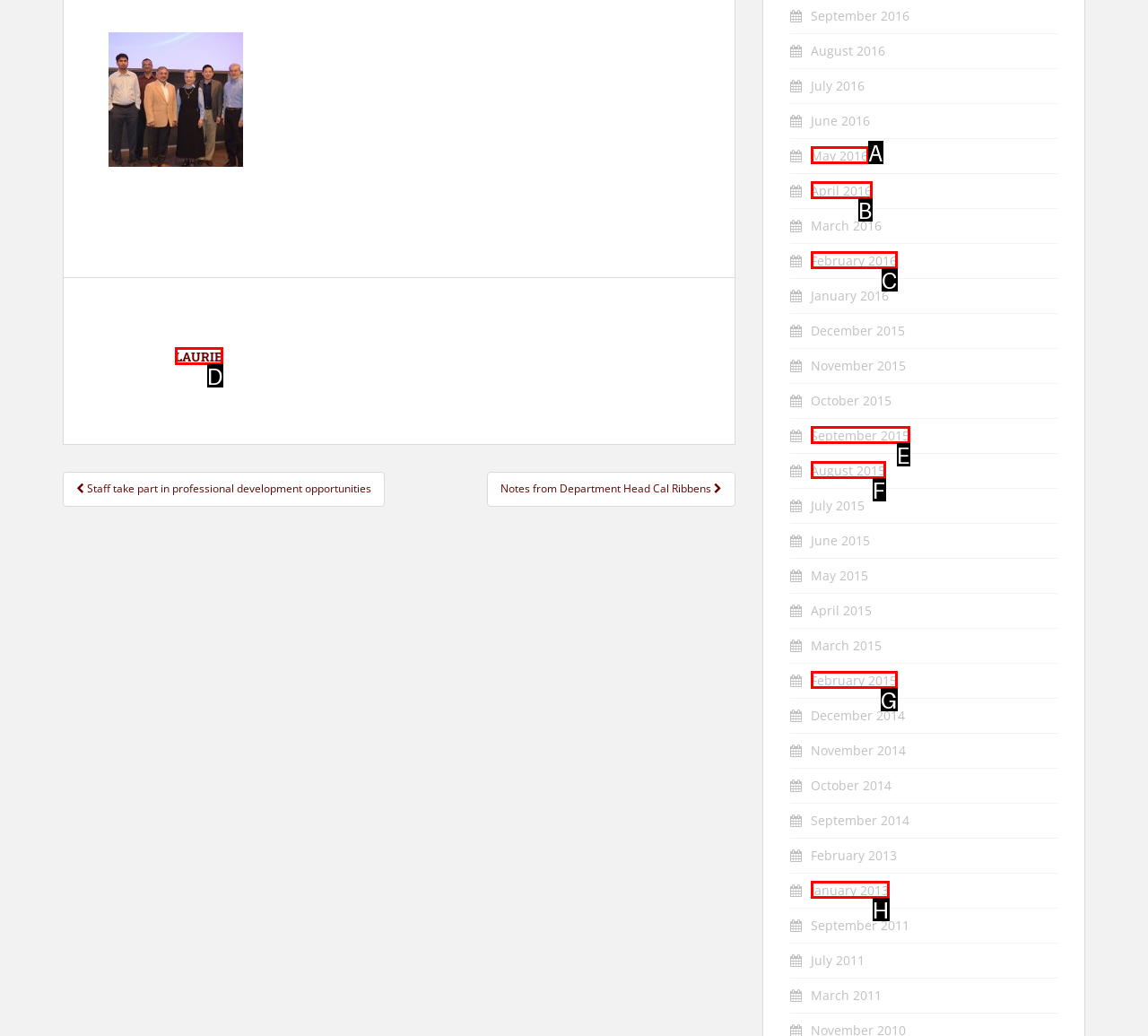Identify the option that corresponds to the description: CALL (205) 224 0145 
Provide the letter of the matching option from the available choices directly.

None